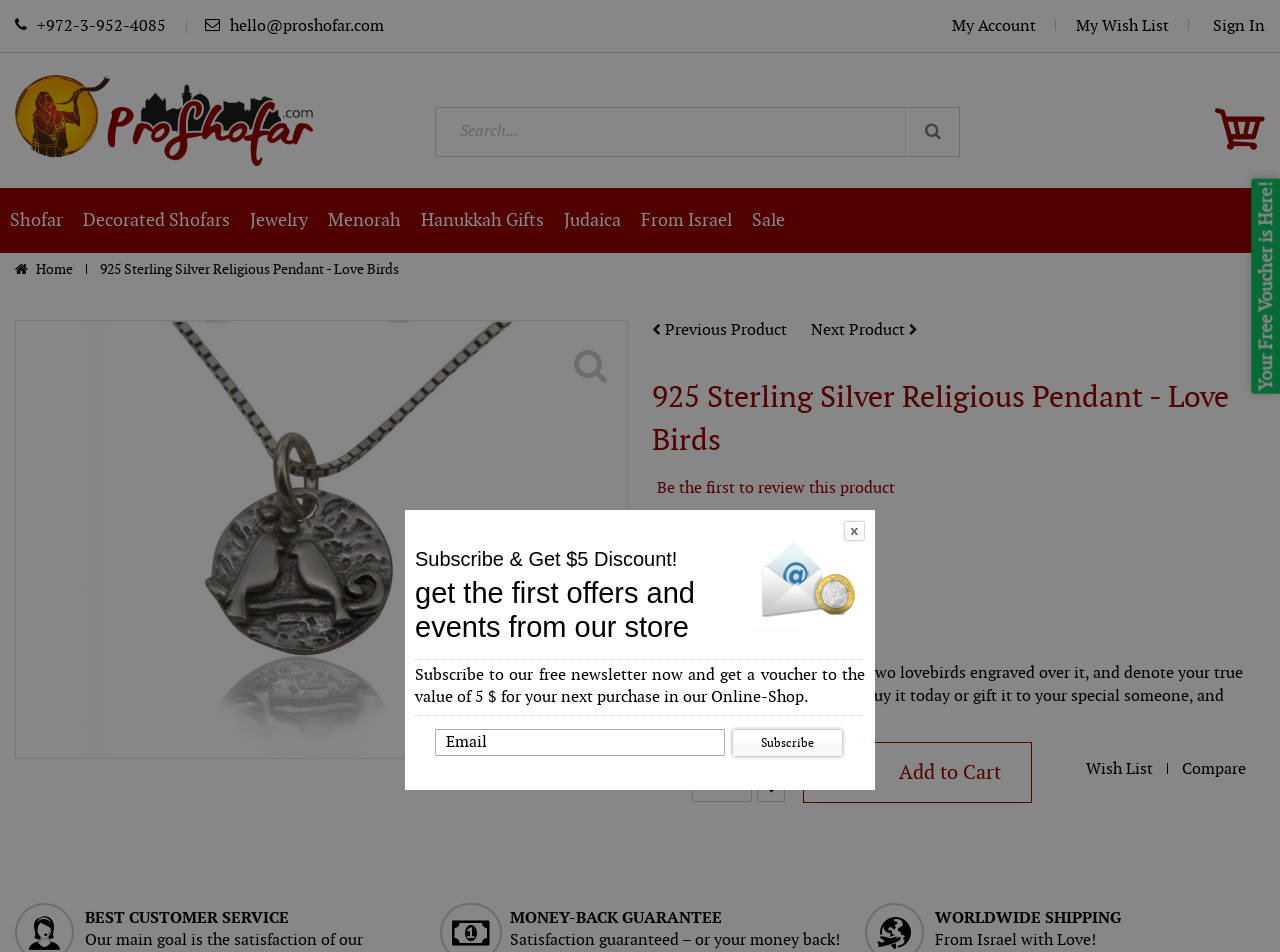Please provide a brief answer to the following inquiry using a single word or phrase:
What is the product name?

925 Sterling Silver Religious Pendant - Love Birds